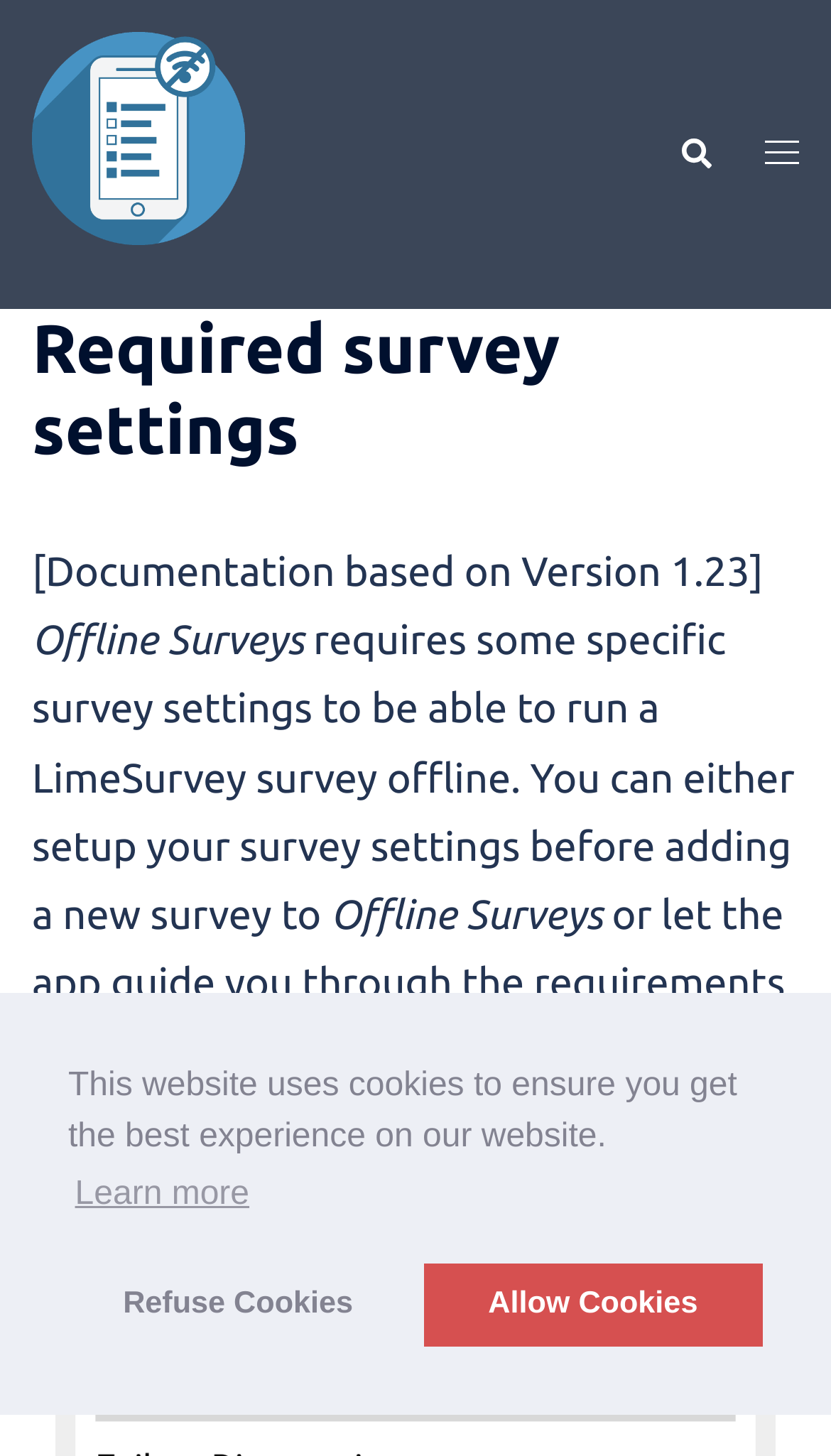What is the version of the documentation?
Please respond to the question with a detailed and well-explained answer.

The webpage contains a link to the documentation version, which is Version 1.23, indicating that the documentation is based on this specific version.